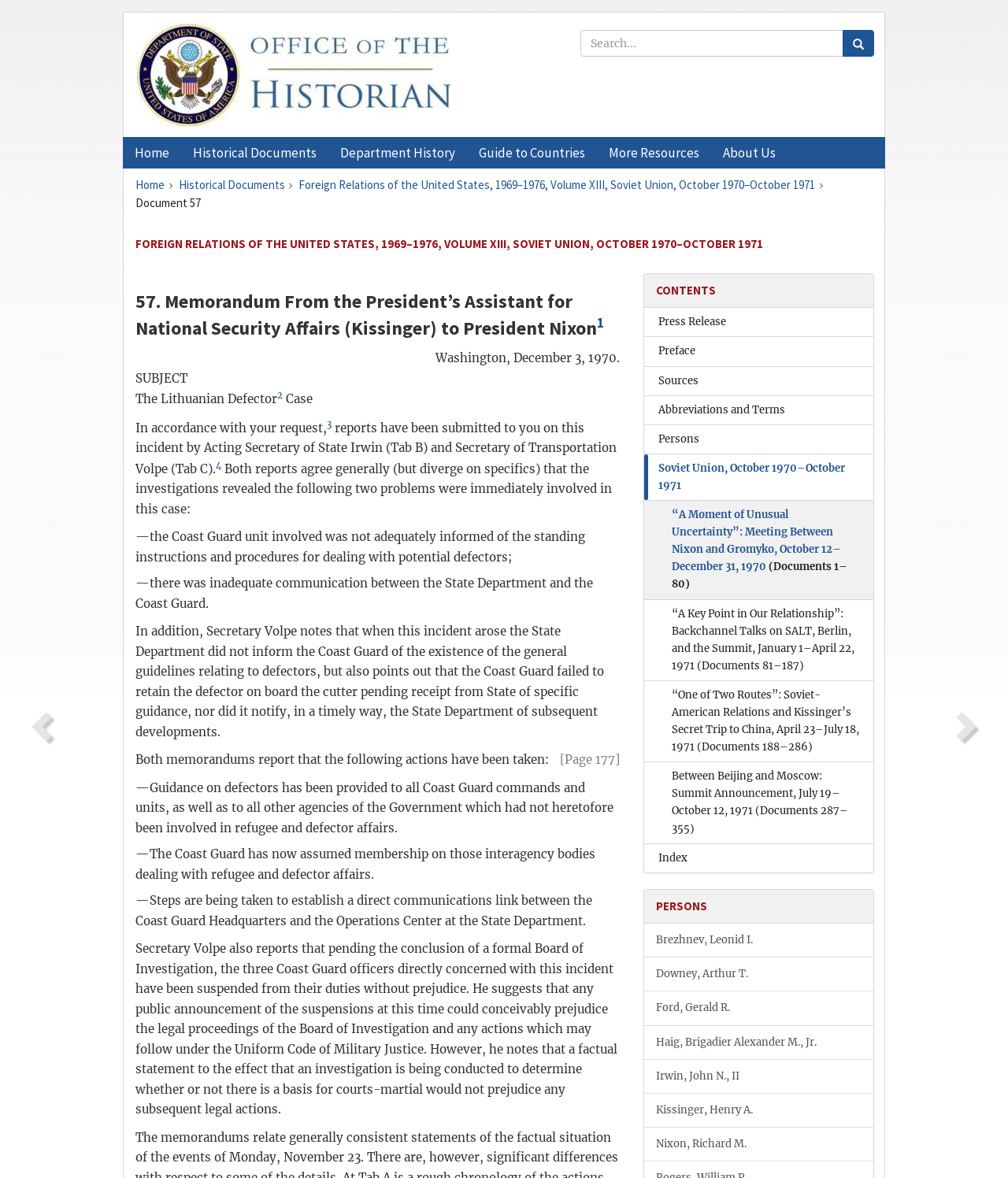Given the webpage screenshot and the description, determine the bounding box coordinates (top-left x, top-left y, bottom-right x, bottom-right y) that define the location of the UI element matching this description: Guide to Countries

[0.463, 0.117, 0.592, 0.143]